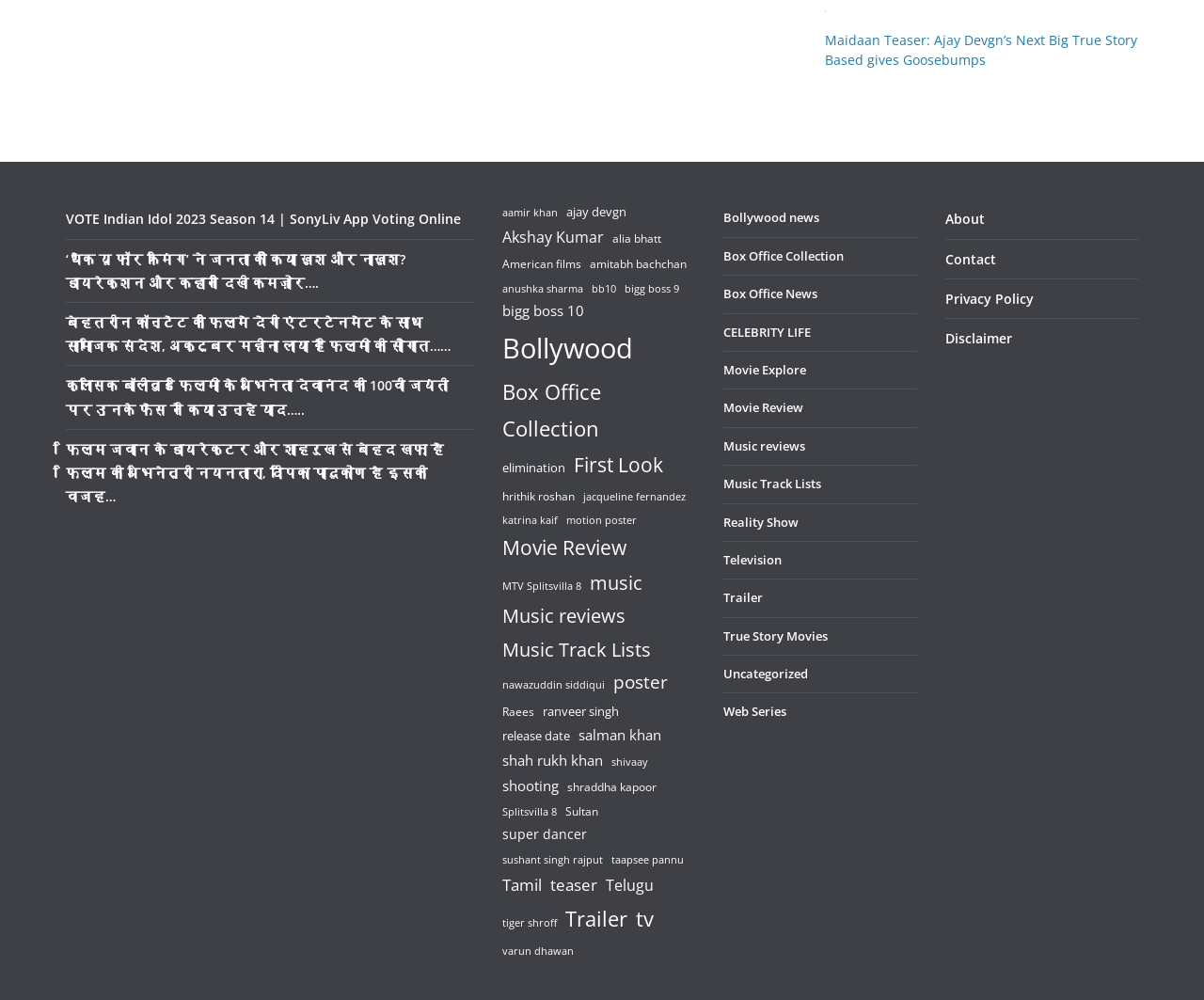Locate the bounding box coordinates of the clickable area needed to fulfill the instruction: "Read about Bollywood news".

[0.601, 0.209, 0.68, 0.226]